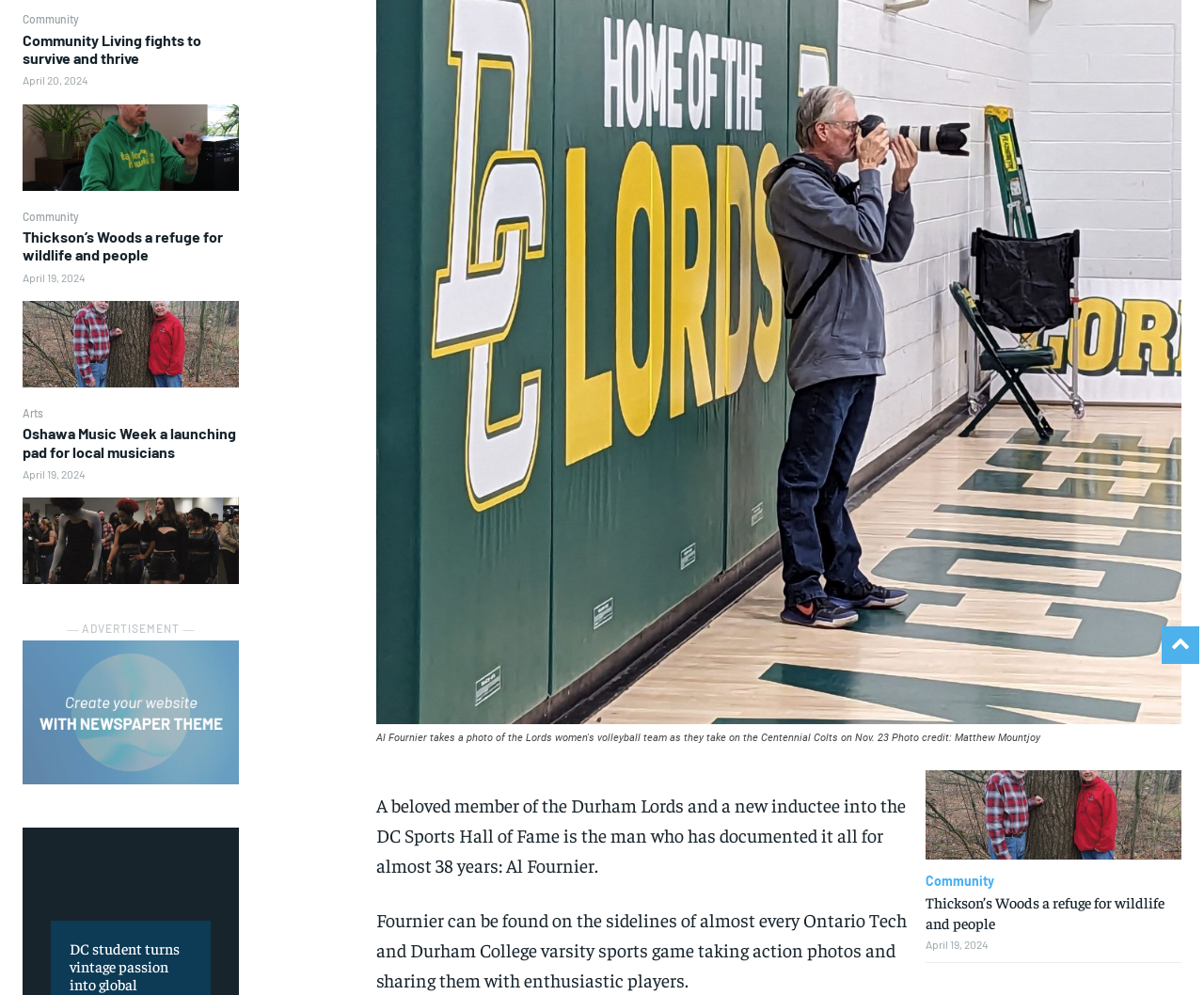Identify the bounding box for the UI element described as: "Chronicle On Riot Radio". Ensure the coordinates are four float numbers between 0 and 1, formatted as [left, top, right, bottom].

[0.713, 0.076, 0.974, 0.094]